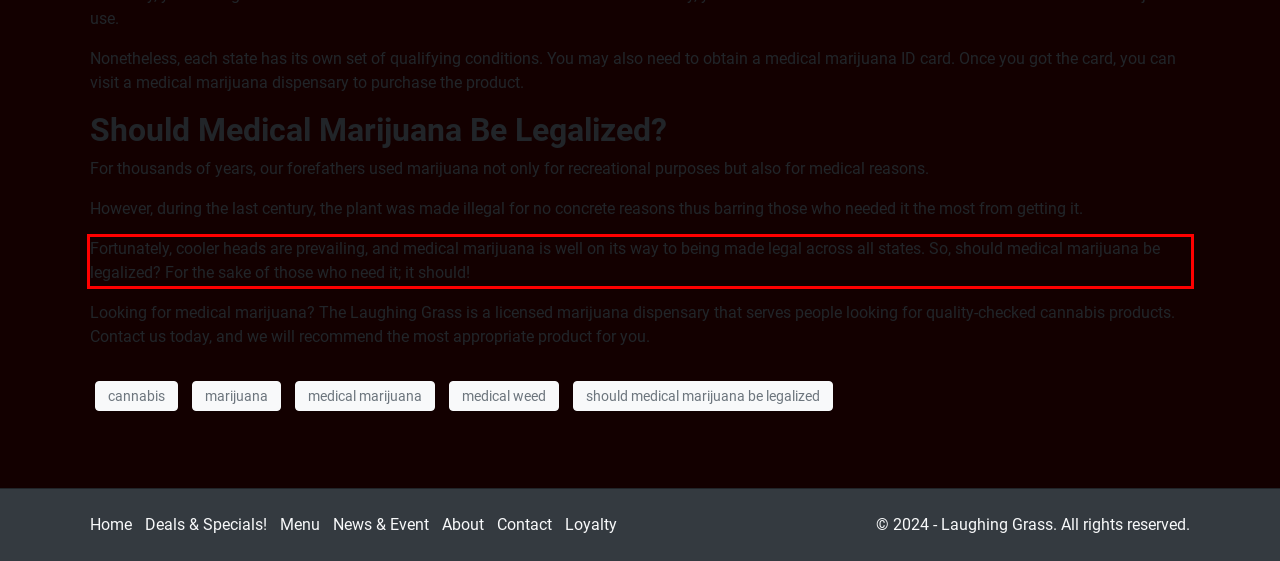Please use OCR to extract the text content from the red bounding box in the provided webpage screenshot.

Fortunately, cooler heads are prevailing, and medical marijuana is well on its way to being made legal across all states. So, should medical marijuana be legalized? For the sake of those who need it; it should!